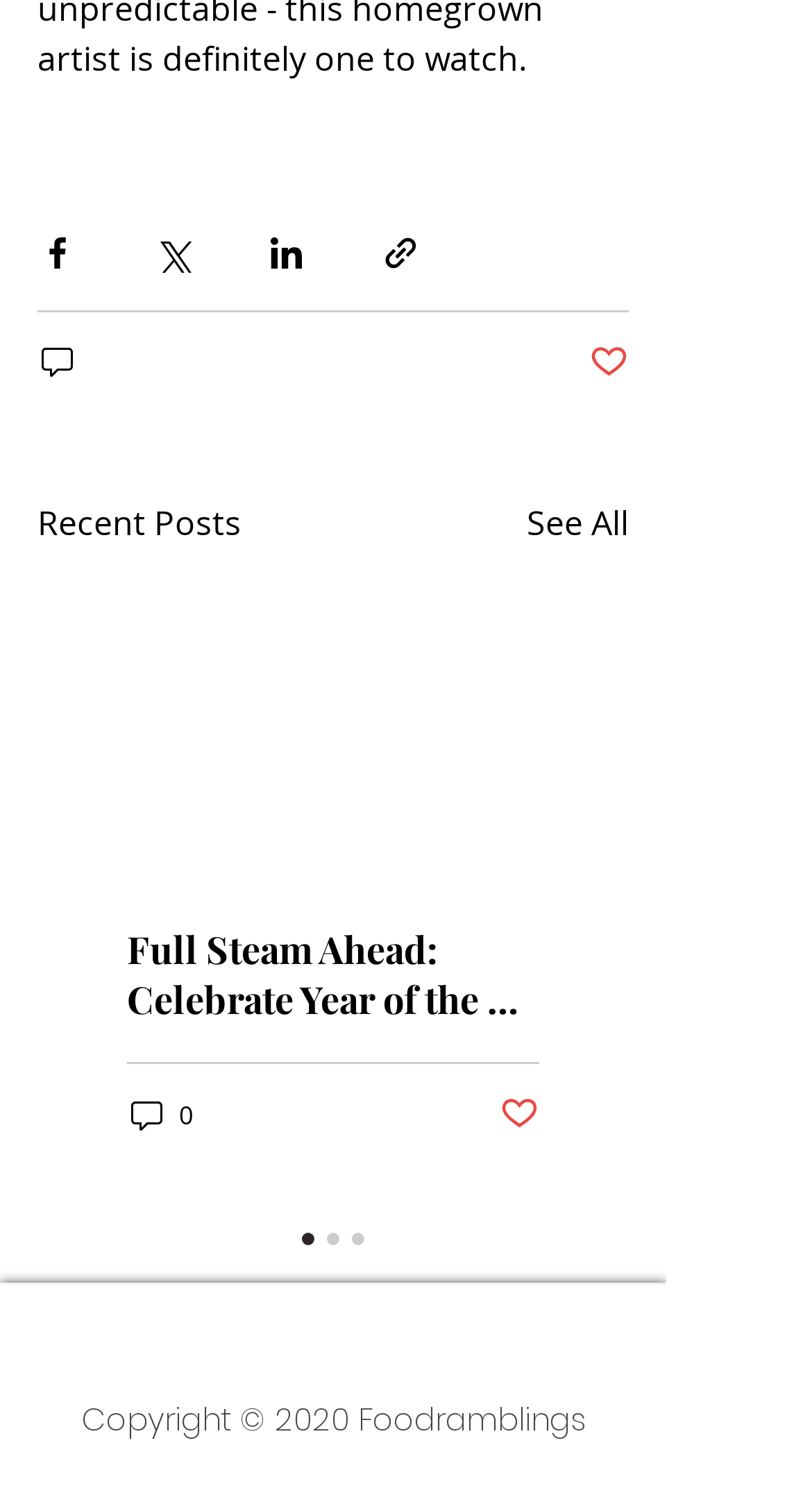What is the logo image filename?
Use the screenshot to answer the question with a single word or phrase.

FoodramblingsLogo.png